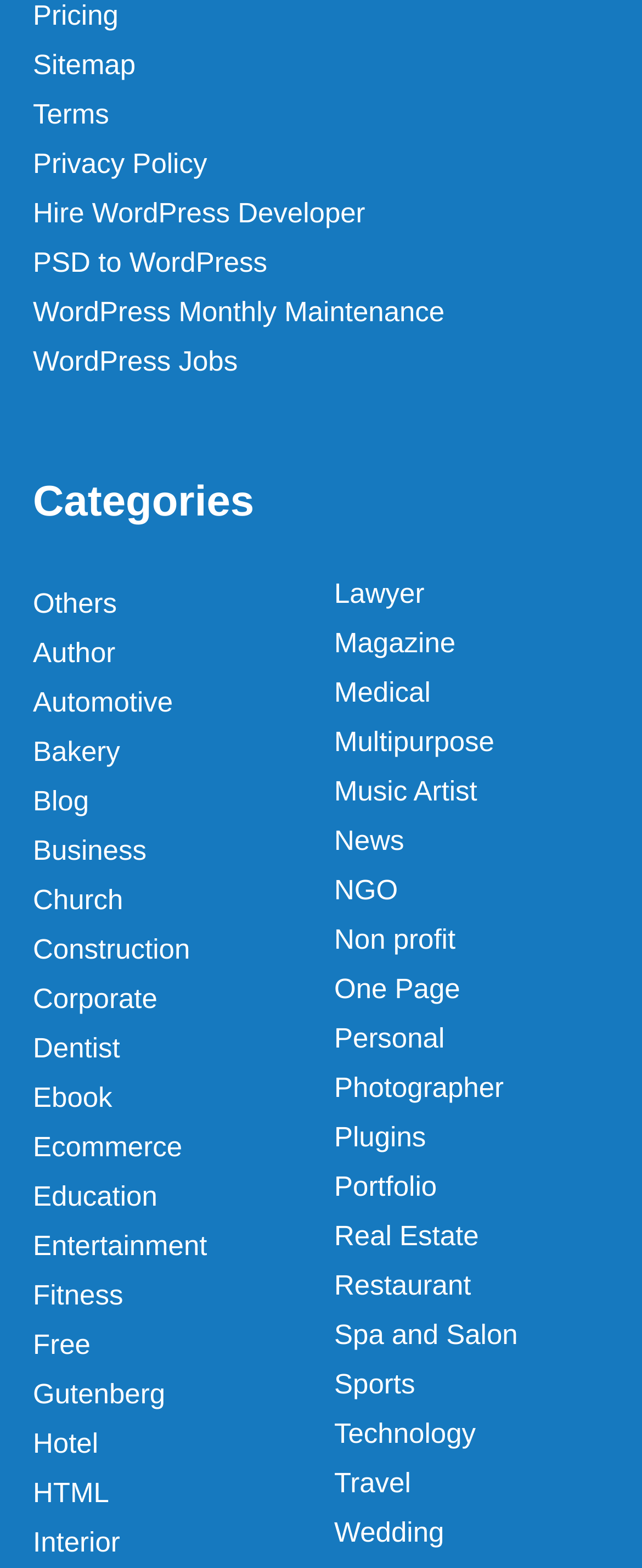Could you indicate the bounding box coordinates of the region to click in order to complete this instruction: "View categories".

[0.051, 0.305, 0.949, 0.335]